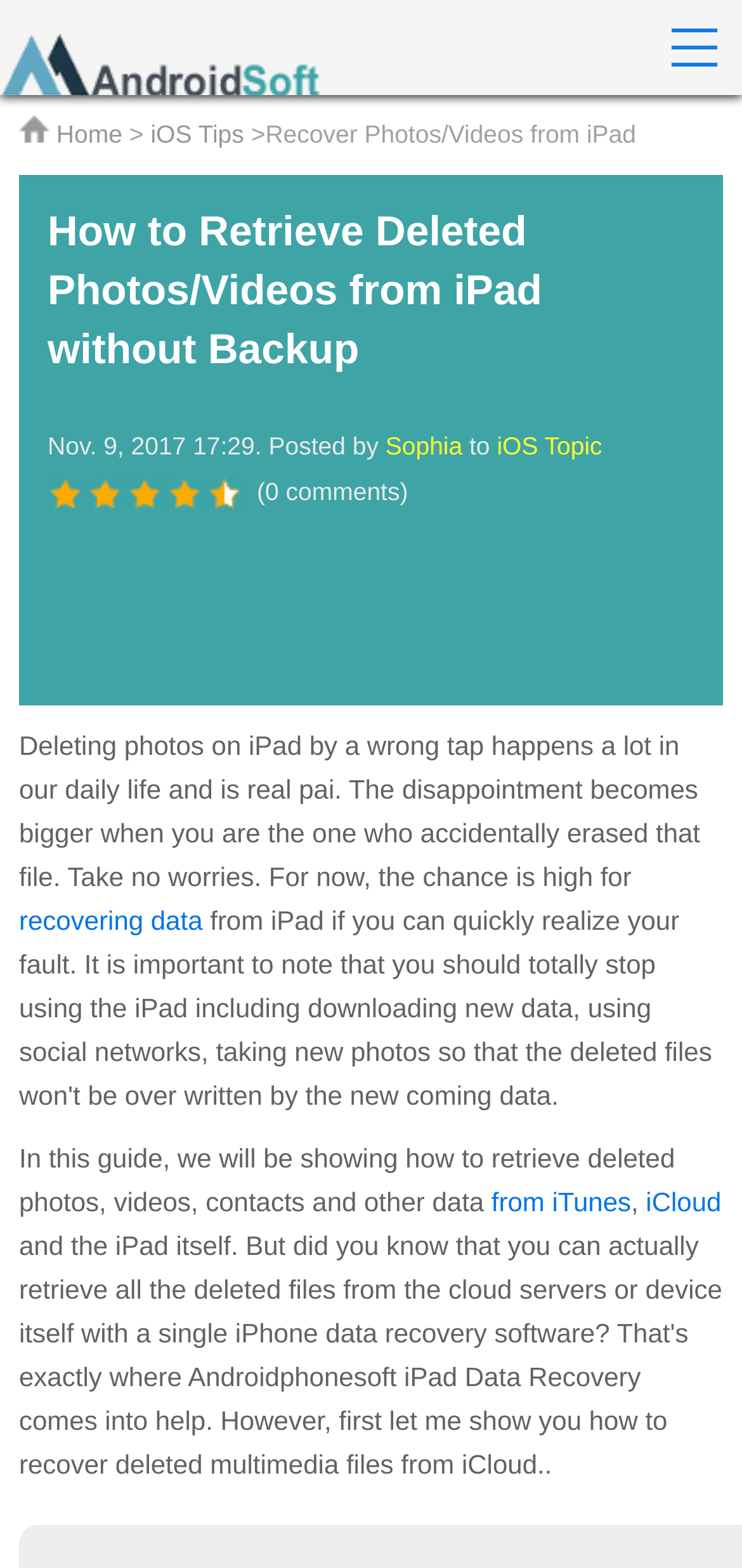Answer the question using only a single word or phrase: 
Who wrote this article?

Sophia